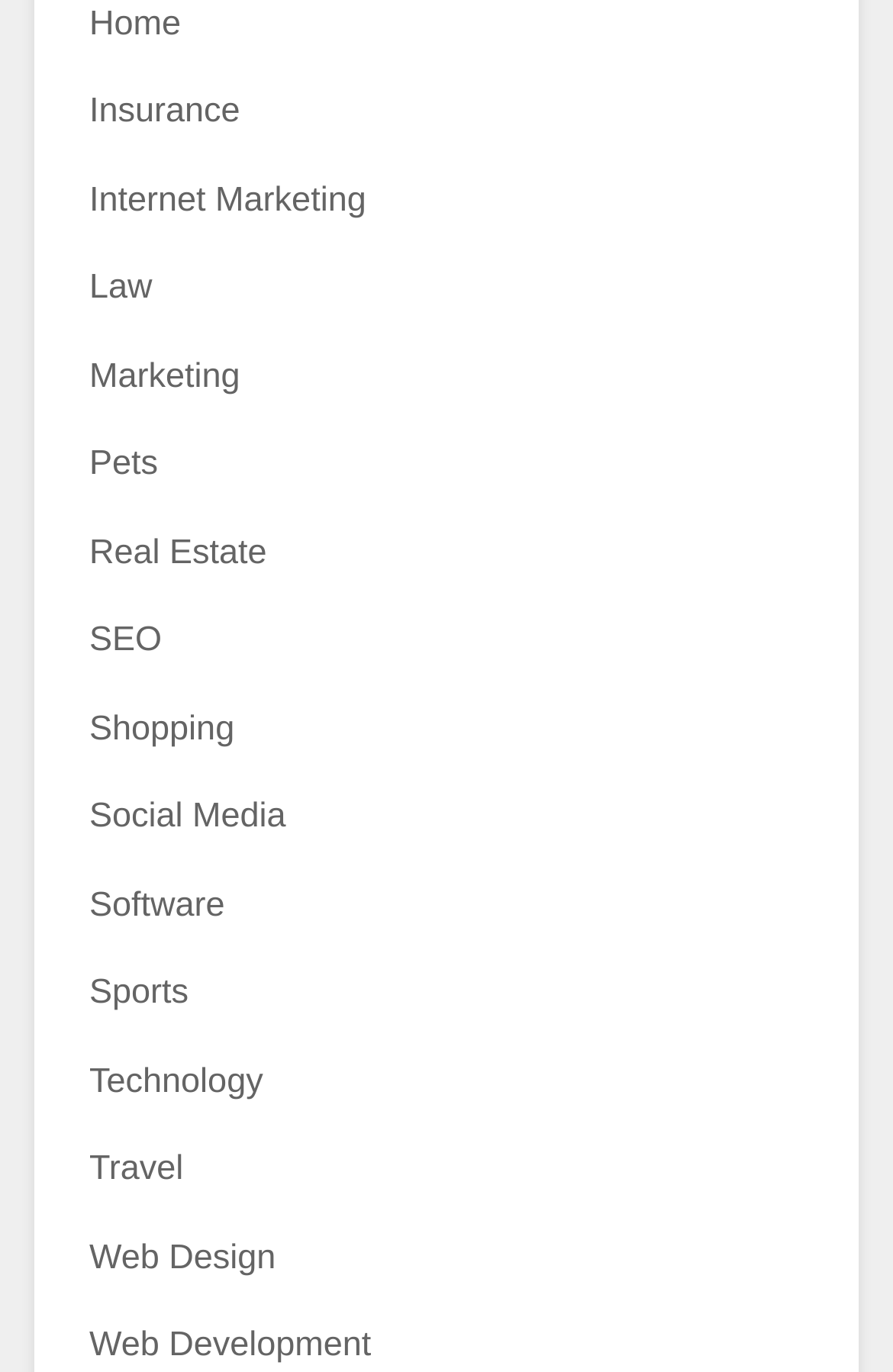Can you specify the bounding box coordinates of the area that needs to be clicked to fulfill the following instruction: "Leave a reply"?

None